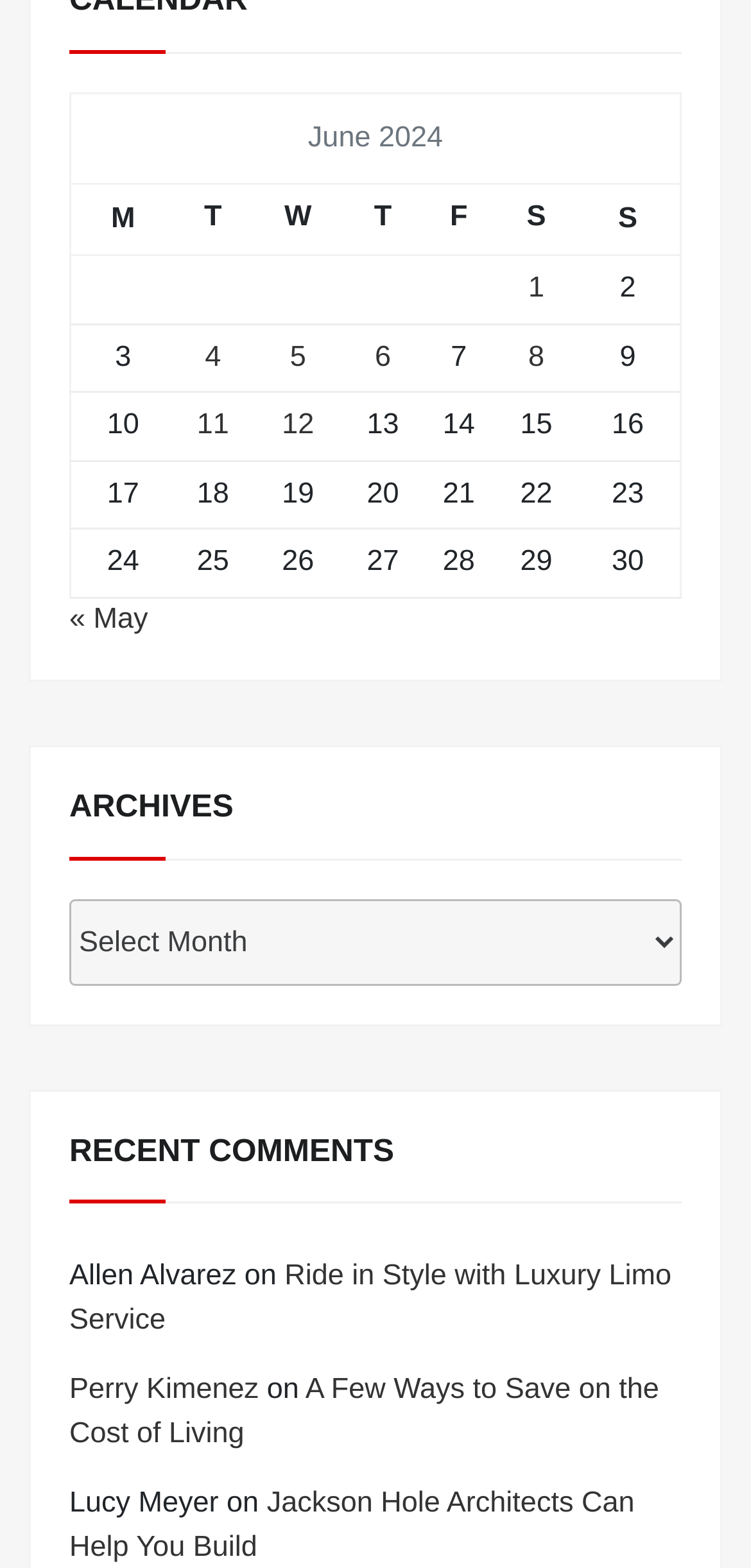Could you specify the bounding box coordinates for the clickable section to complete the following instruction: "Select a month from the archives dropdown"?

[0.092, 0.573, 0.908, 0.628]